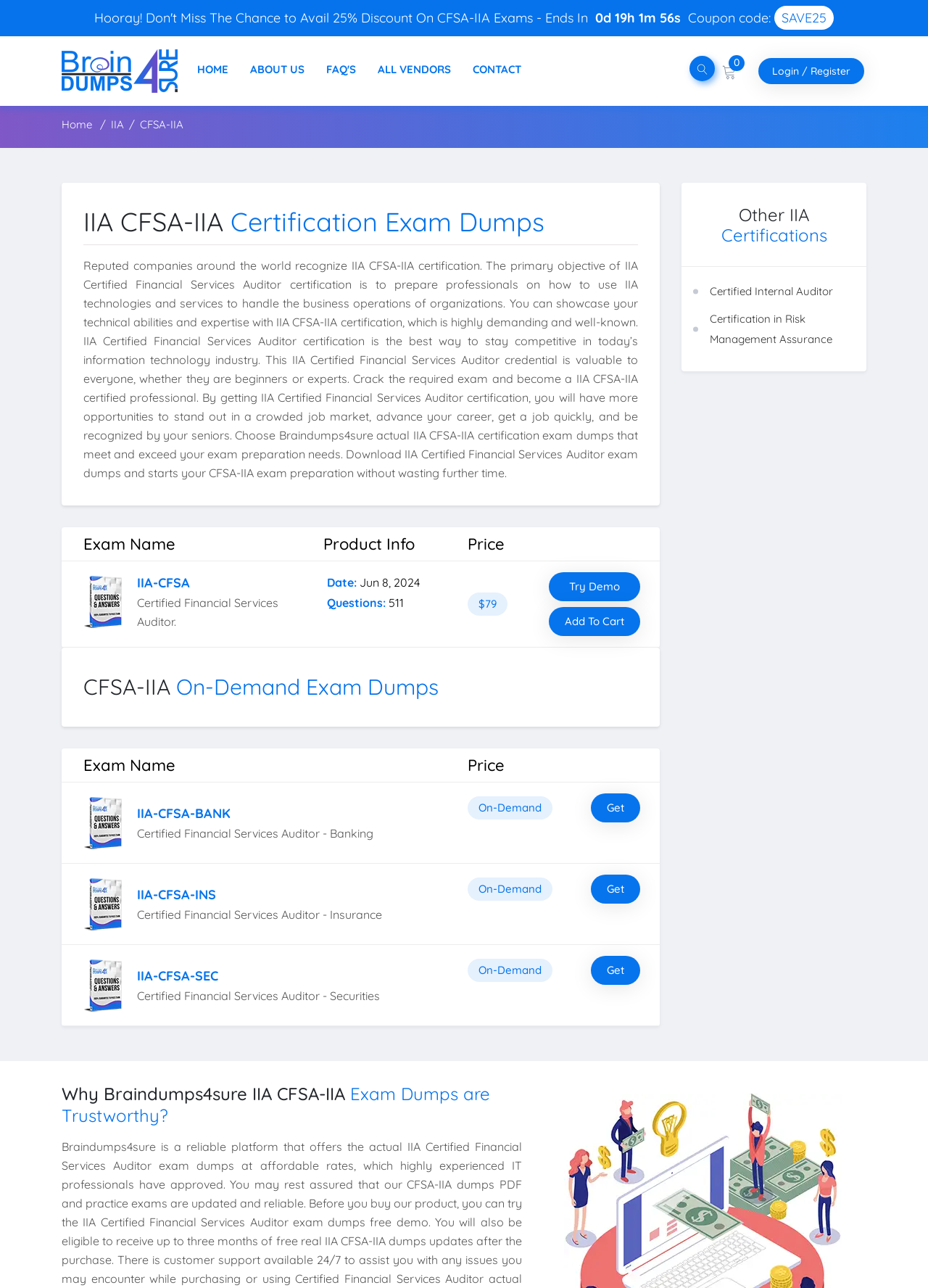Please determine the main heading text of this webpage.

IIA CFSA-IIA Certification Exam Dumps